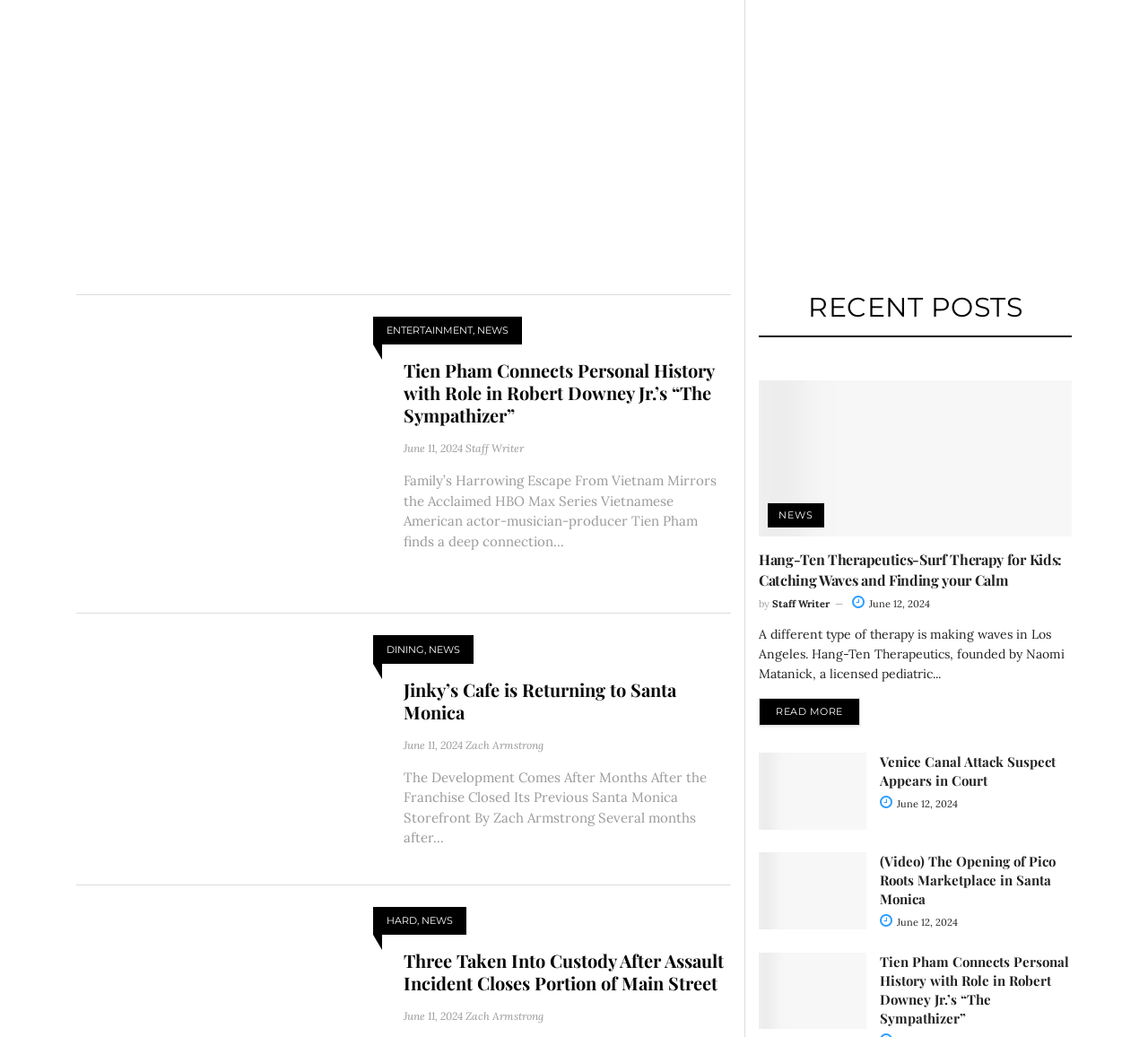What is the name of the cafe mentioned in the article 'Jinky’s Cafe is Returning to Santa Monica'?
Based on the visual content, answer with a single word or a brief phrase.

Jinky’s Cafe